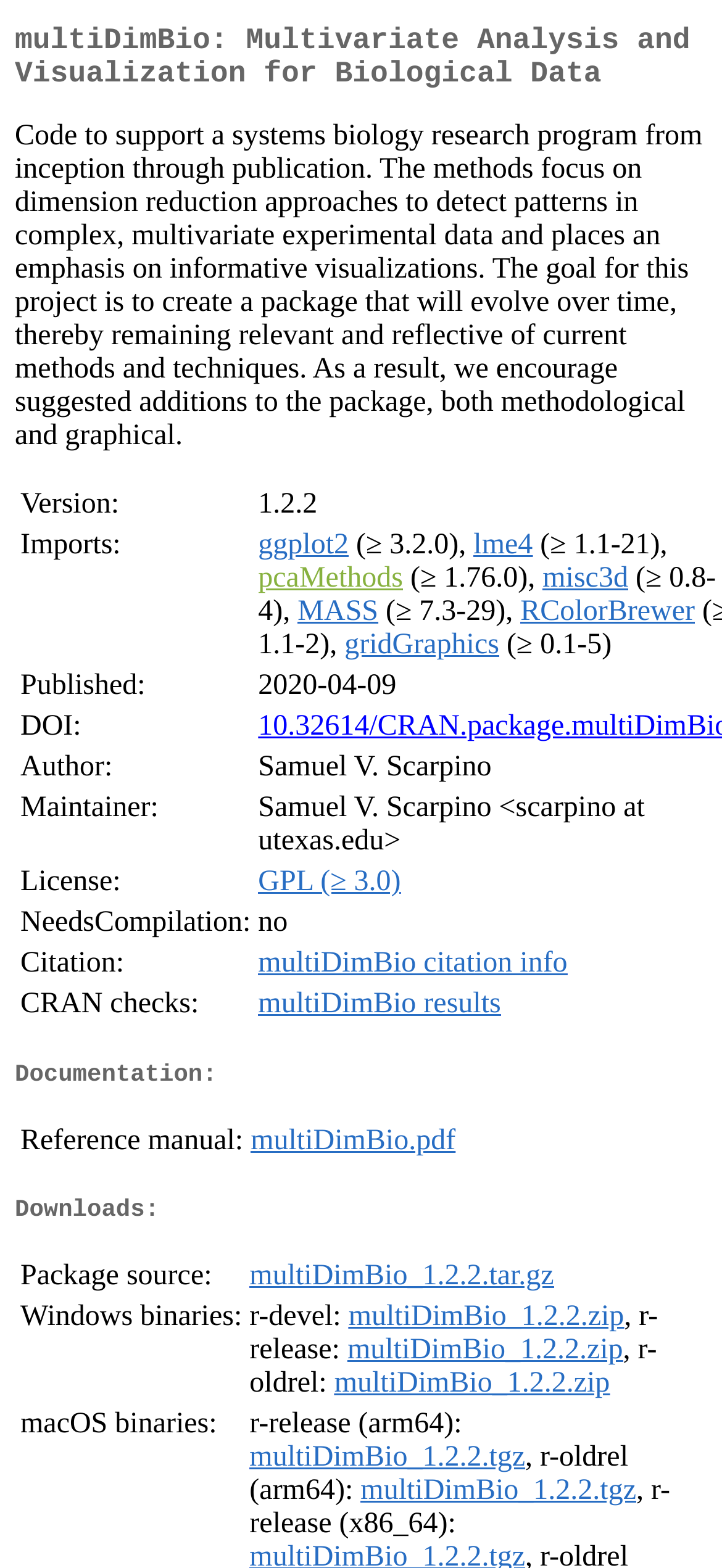Utilize the details in the image to give a detailed response to the question: What is the DOI of the package?

The DOI of the package is not specified on the webpage, as the 'DOI' section only contains a label without a value.